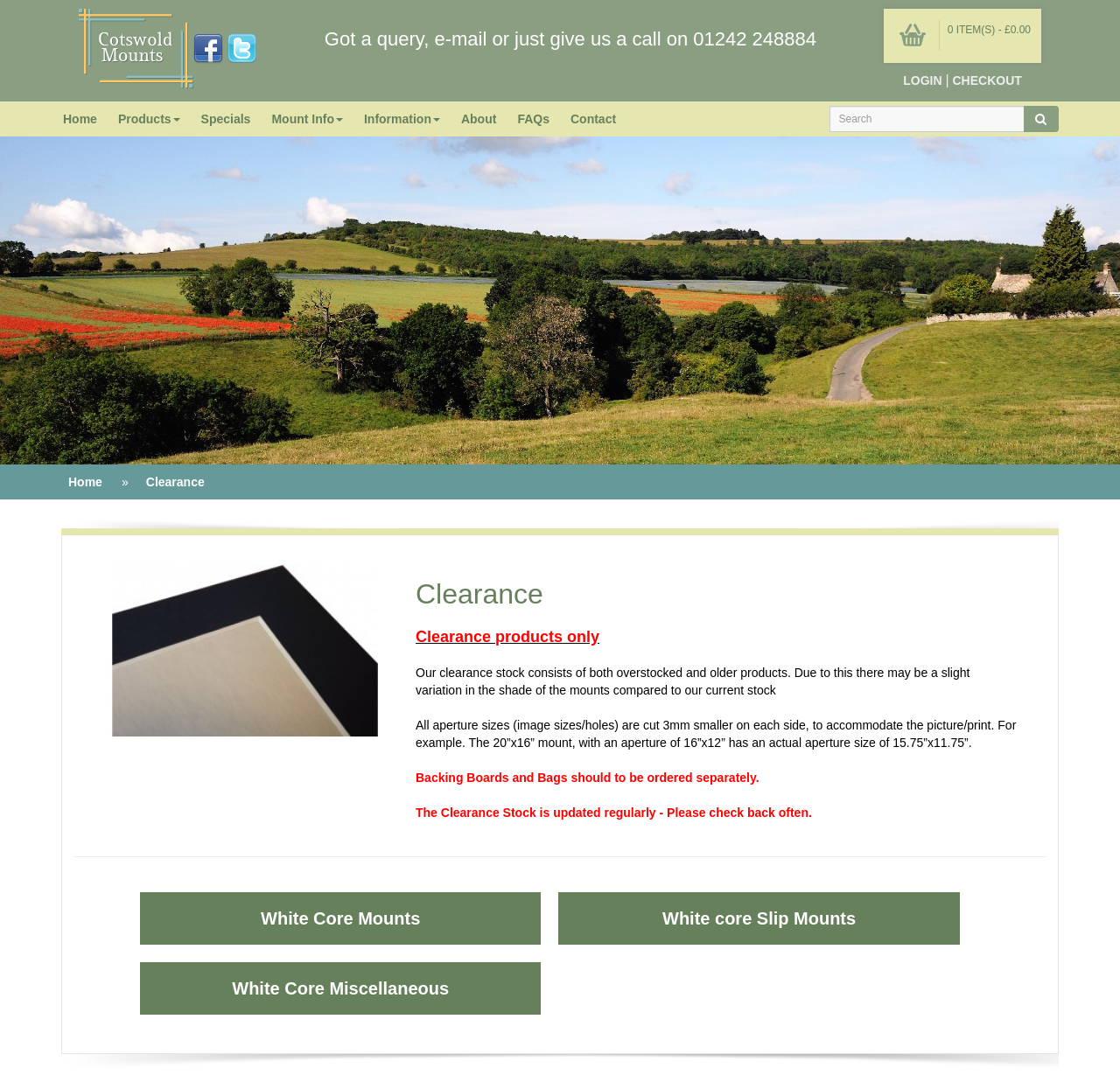Determine the bounding box coordinates for the clickable element to execute this instruction: "Login to your account". Provide the coordinates as four float numbers between 0 and 1, i.e., [left, top, right, bottom].

[0.806, 0.068, 0.841, 0.081]